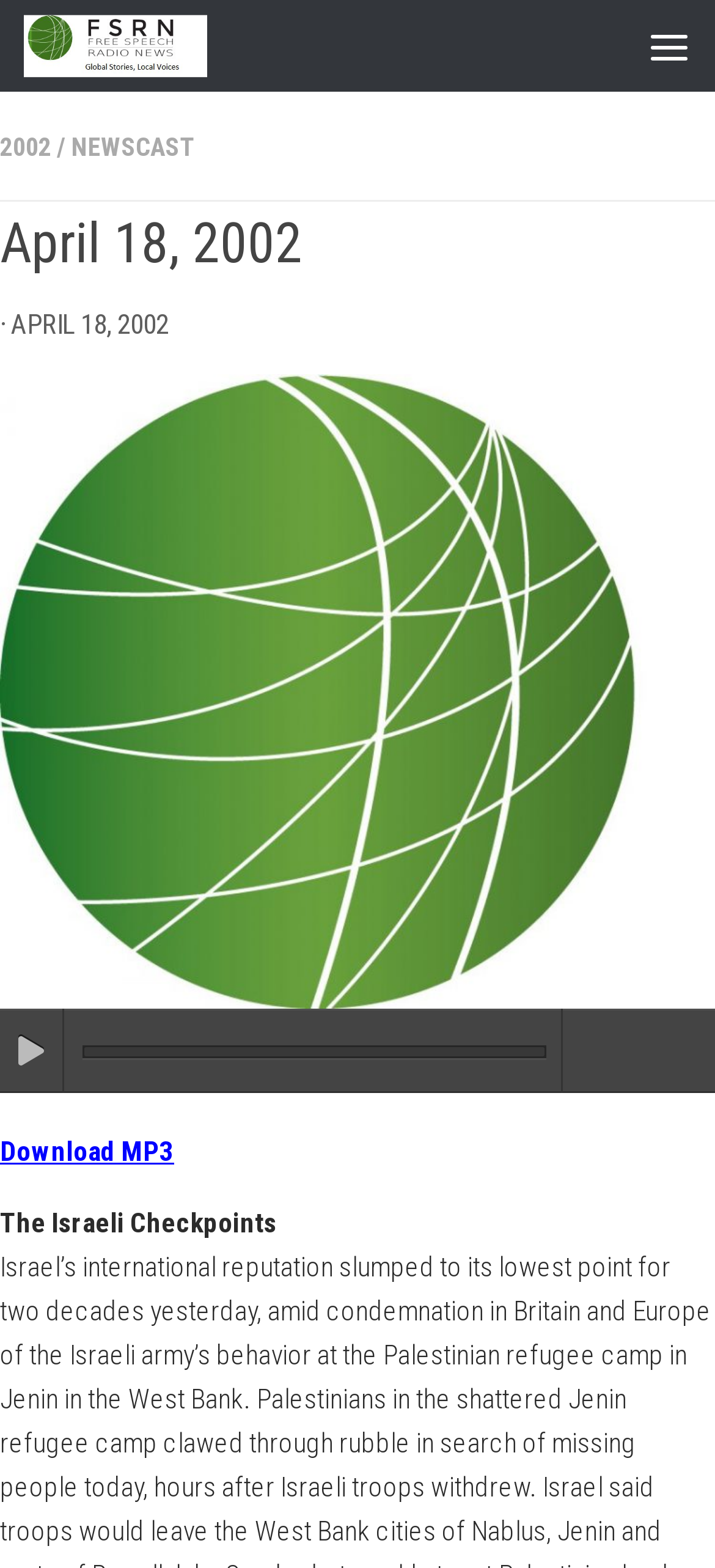Utilize the information from the image to answer the question in detail:
Is the menu expanded?

I found that the menu is not expanded by looking at the button element which says 'Menu' and has the property 'expanded: False'.